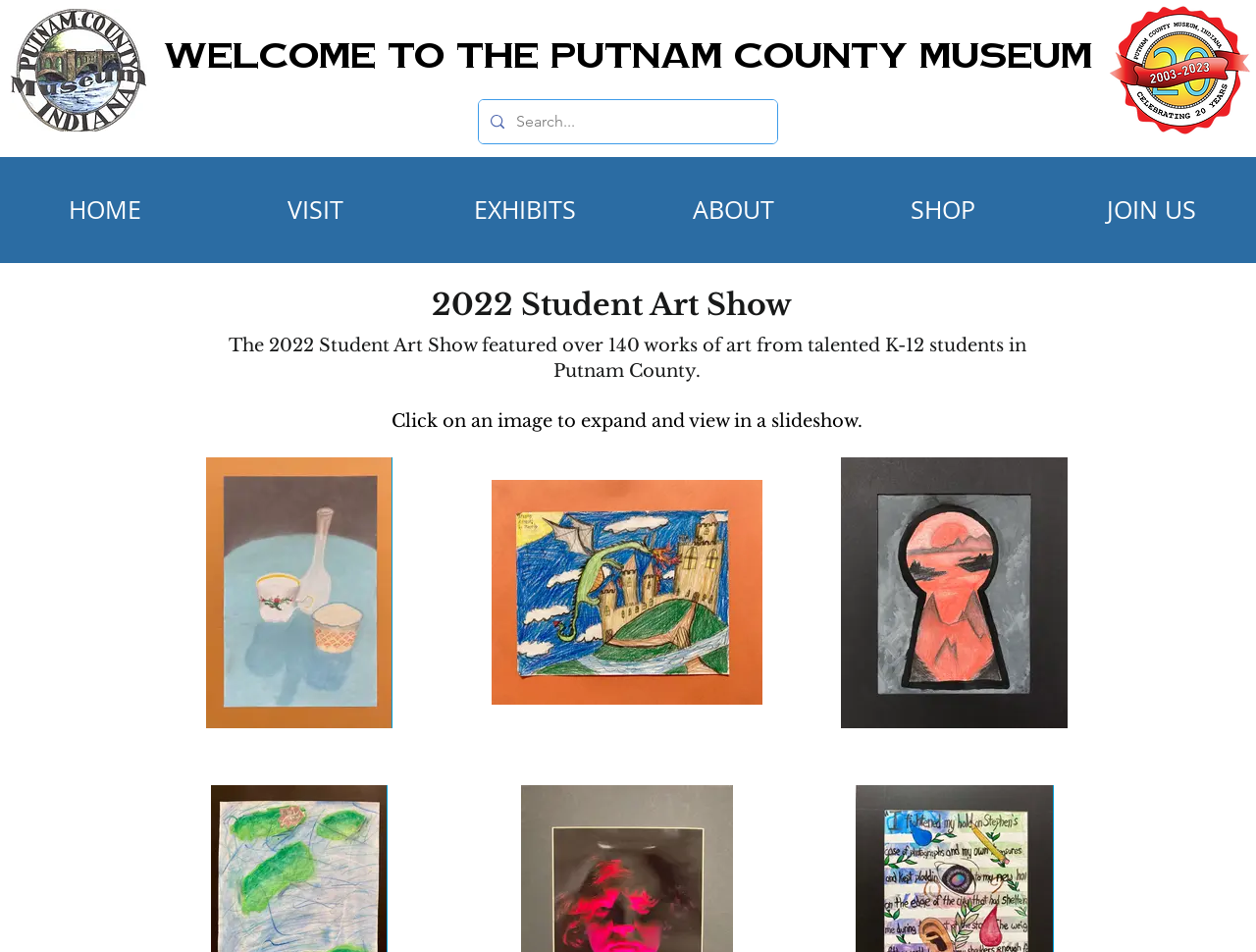How many buttons are there below the exhibition description?
Answer the question using a single word or phrase, according to the image.

3